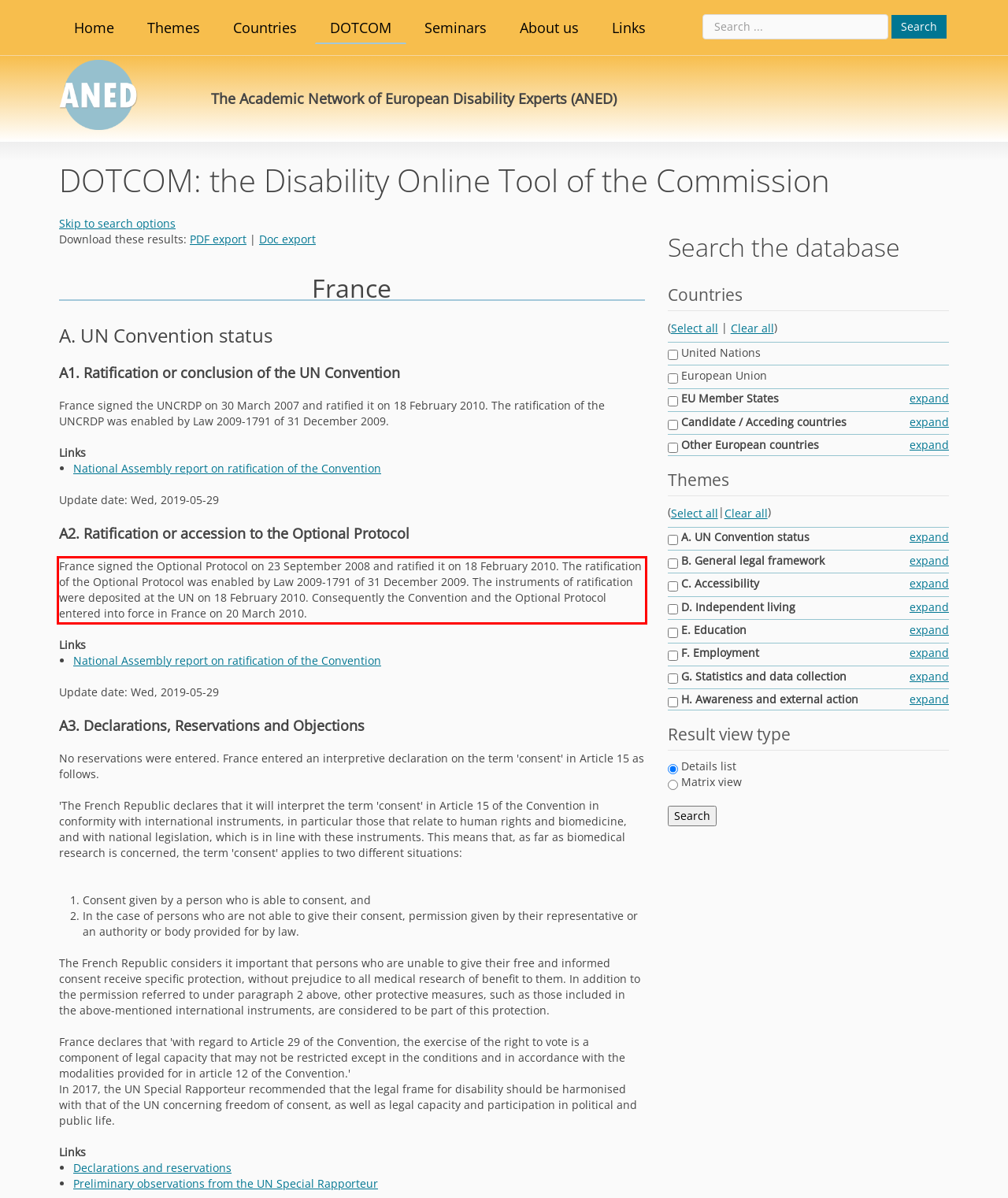Look at the webpage screenshot and recognize the text inside the red bounding box.

France signed the Optional Protocol on 23 September 2008 and ratified it on 18 February 2010. The ratification of the Optional Protocol was enabled by Law 2009-1791 of 31 December 2009. The instruments of ratification were deposited at the UN on 18 February 2010. Consequently the Convention and the Optional Protocol entered into force in France on 20 March 2010.